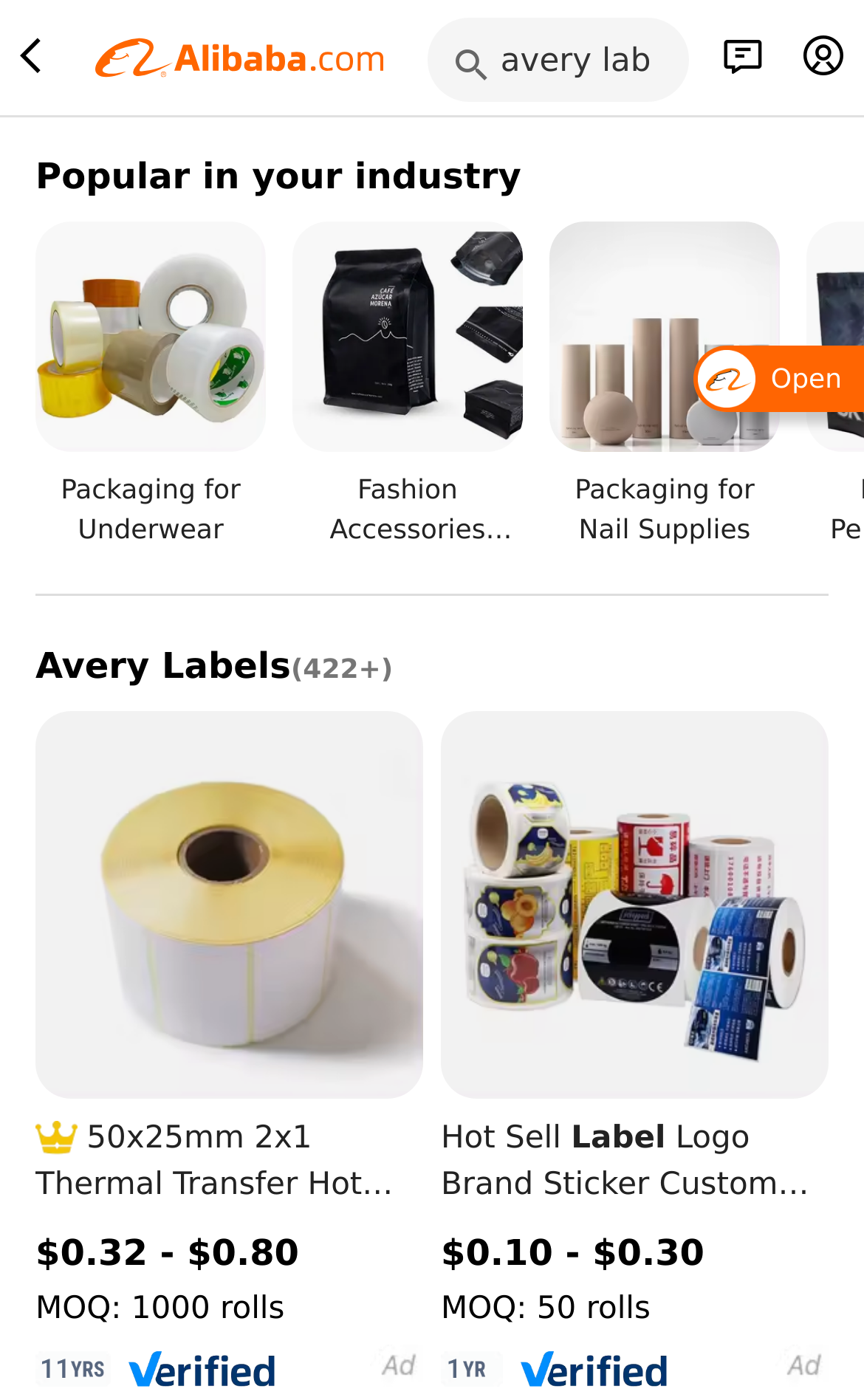Please give a one-word or short phrase response to the following question: 
What is the orientation of the separator element?

horizontal